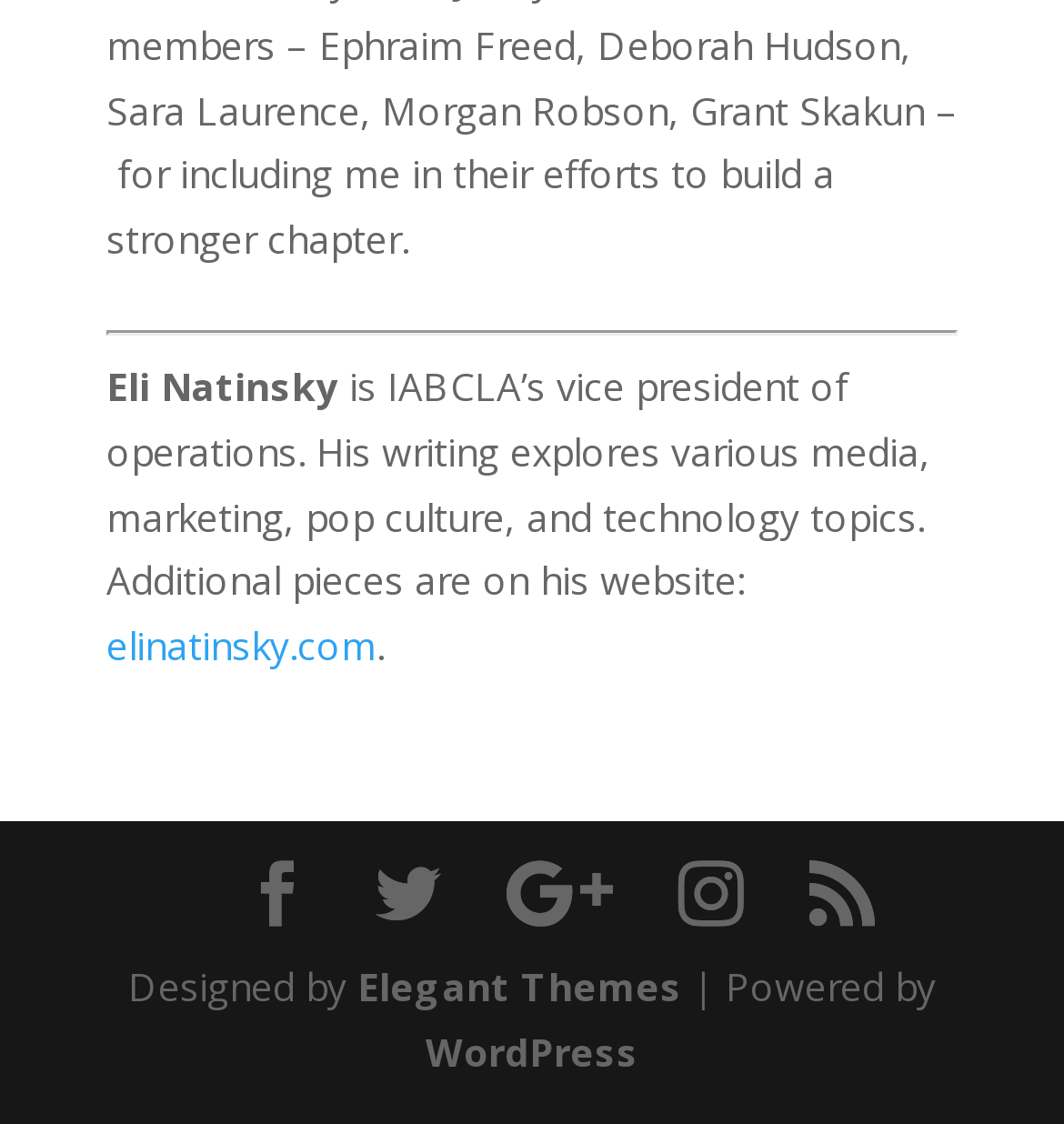How many social media links are present? Analyze the screenshot and reply with just one word or a short phrase.

5